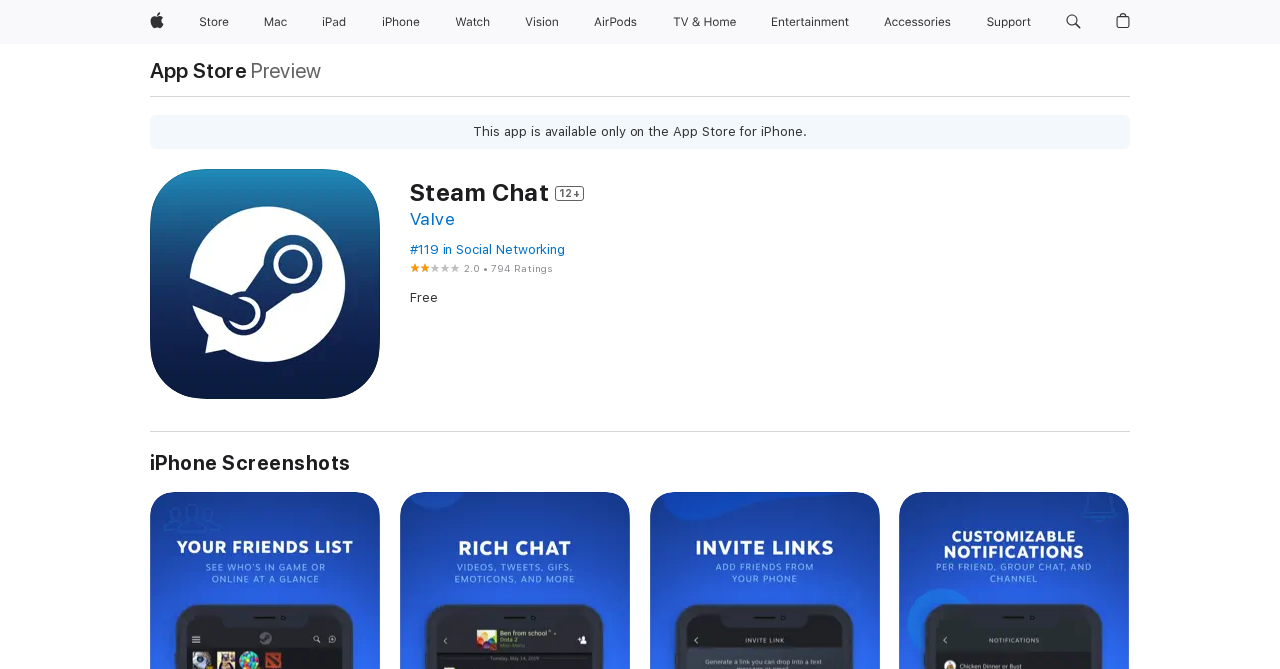Please answer the following question using a single word or phrase: 
What is the price of the app?

Free